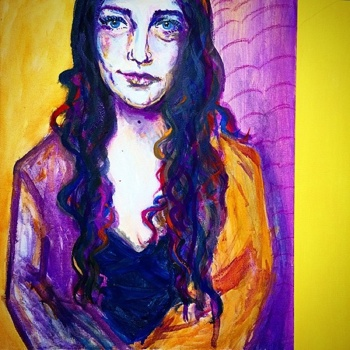What is the theme of the artwork?
Using the details shown in the screenshot, provide a comprehensive answer to the question.

The caption states that the artwork 'reflects a theme of artistic vulnerability, illustrating the profound connection between personal expression and public perception', which indicates that the theme of the artwork is artistic vulnerability.